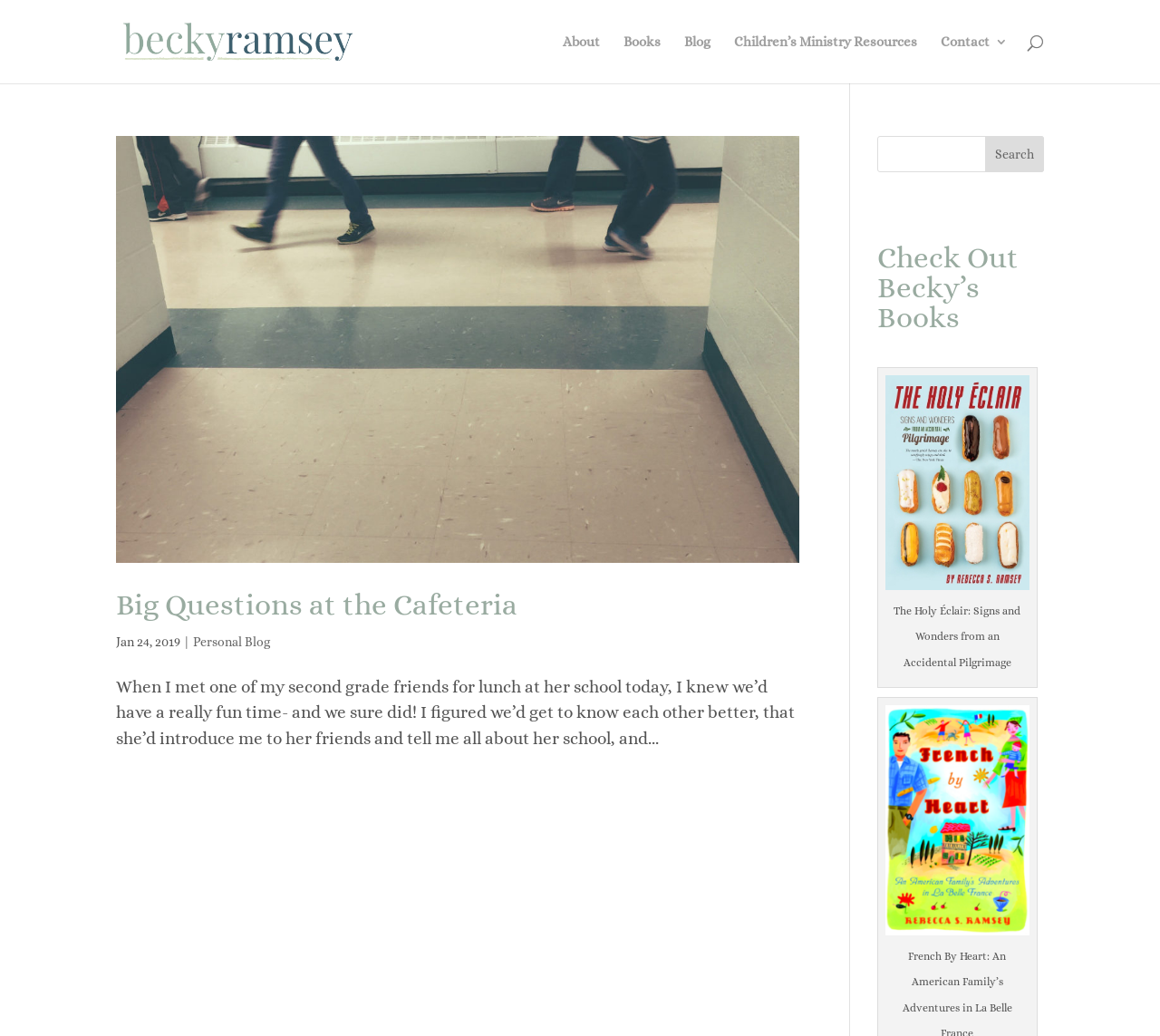Determine the bounding box coordinates of the area to click in order to meet this instruction: "Search for something".

None